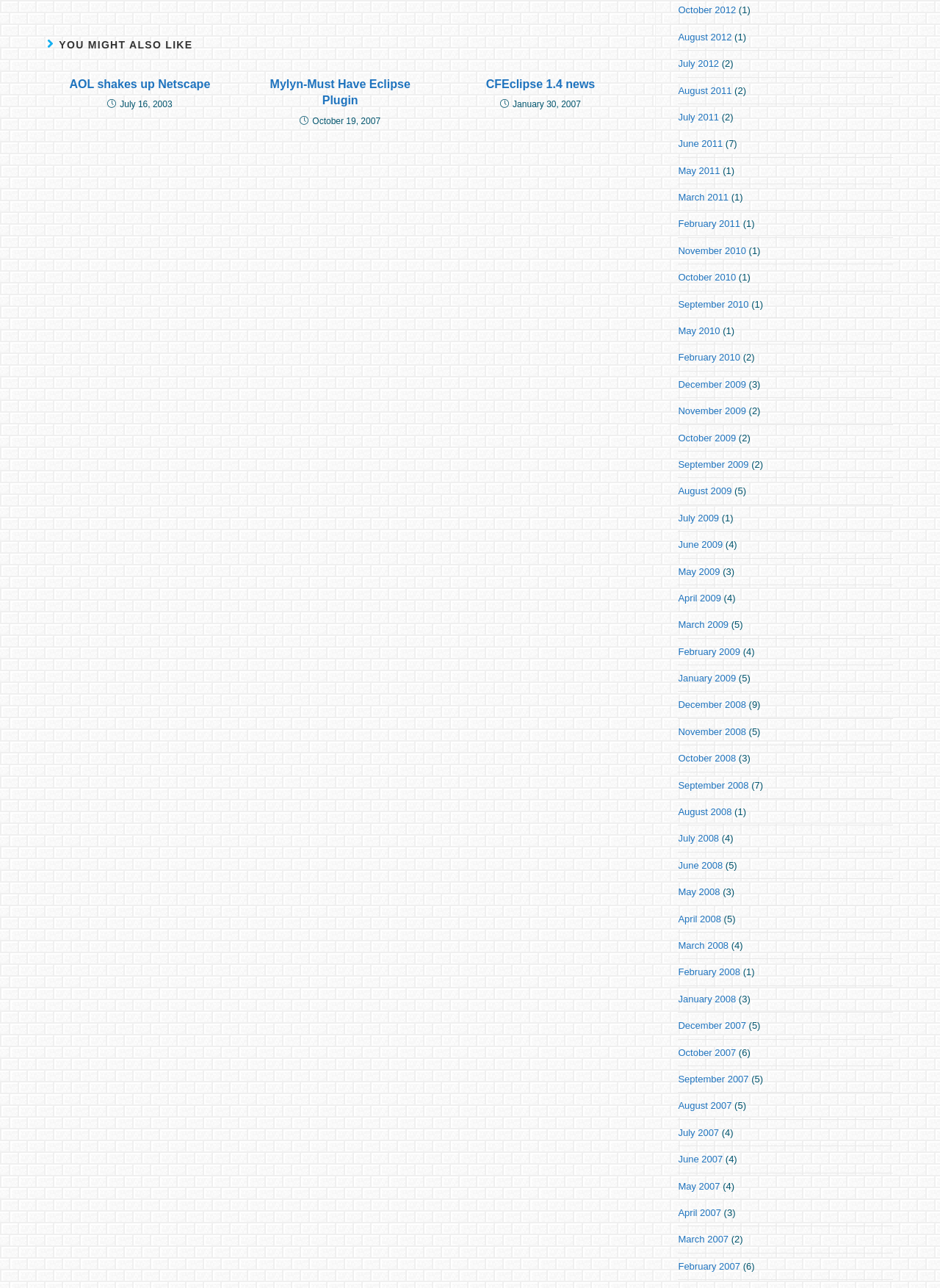Can you find the bounding box coordinates for the UI element given this description: "March 2009"? Provide the coordinates as four float numbers between 0 and 1: [left, top, right, bottom].

[0.721, 0.481, 0.775, 0.489]